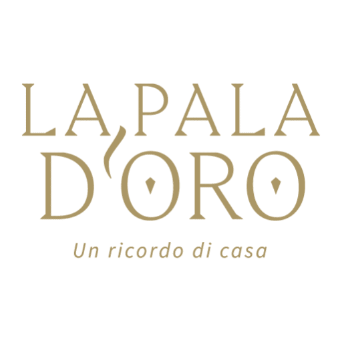Use a single word or phrase to answer the question:
What does the phrase 'Un ricordo di casa' translate to?

A memory of home